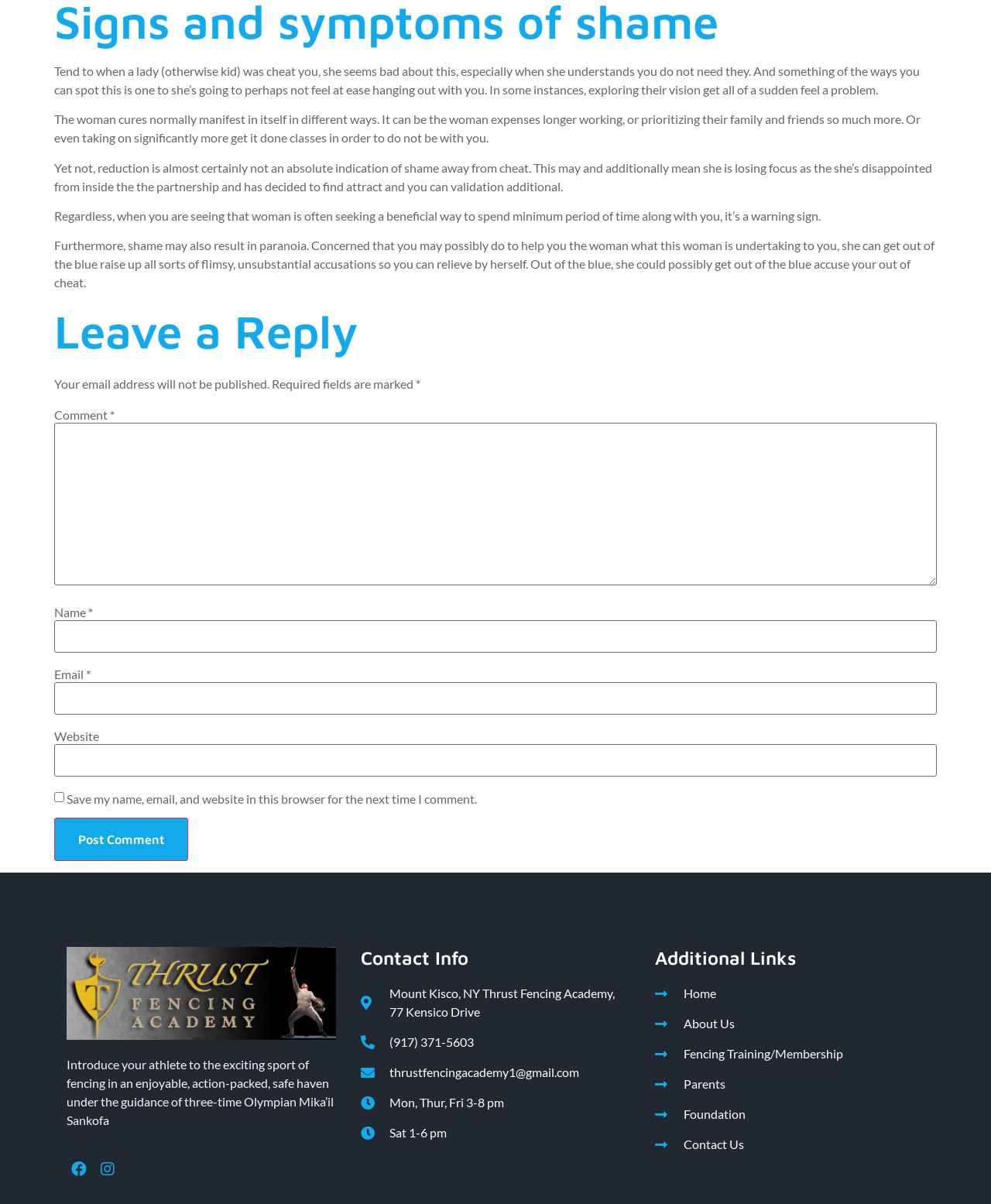Please examine the image and answer the question with a detailed explanation:
What is the contact information of the fencing academy?

The contact information of the fencing academy includes a phone number, (917) 371-5603, and an email address, thrustfencingacademy1@gmail.com. This information is provided for users who want to get in touch with the academy.